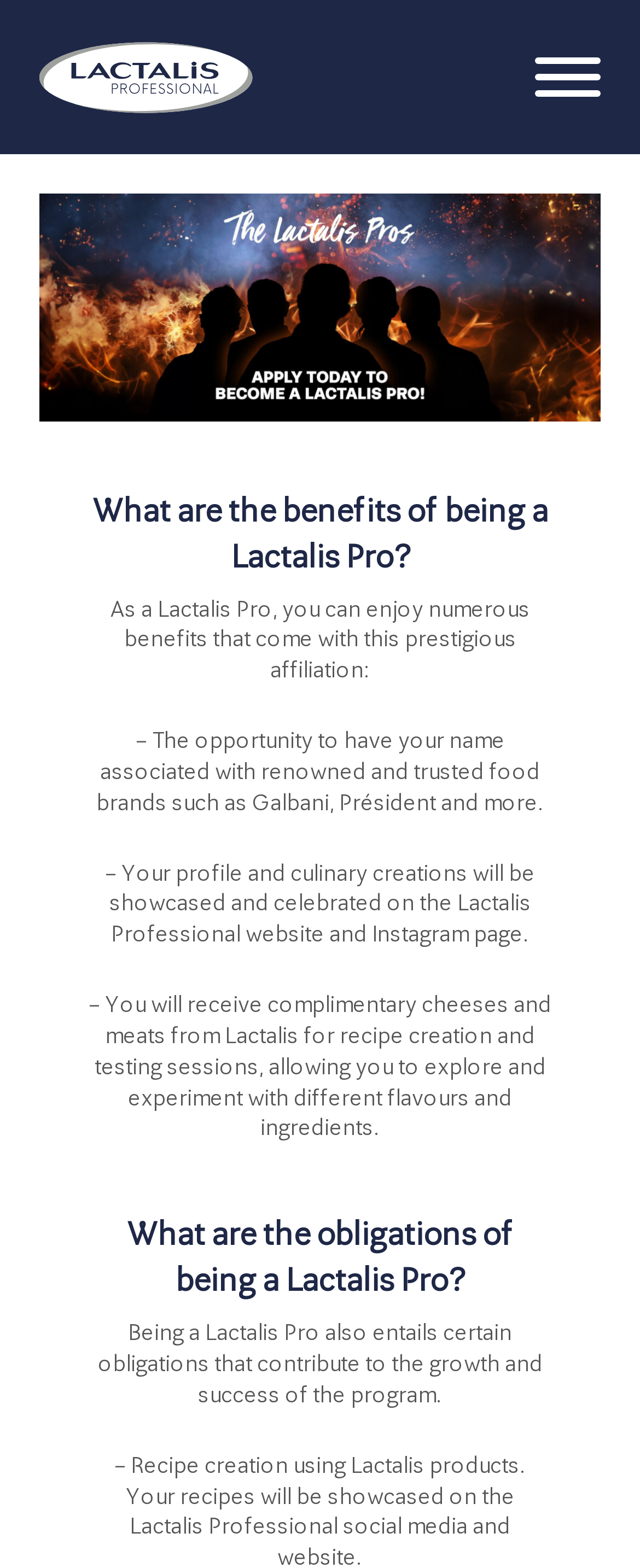Please give a succinct answer using a single word or phrase:
How many links are there in the webpage?

14